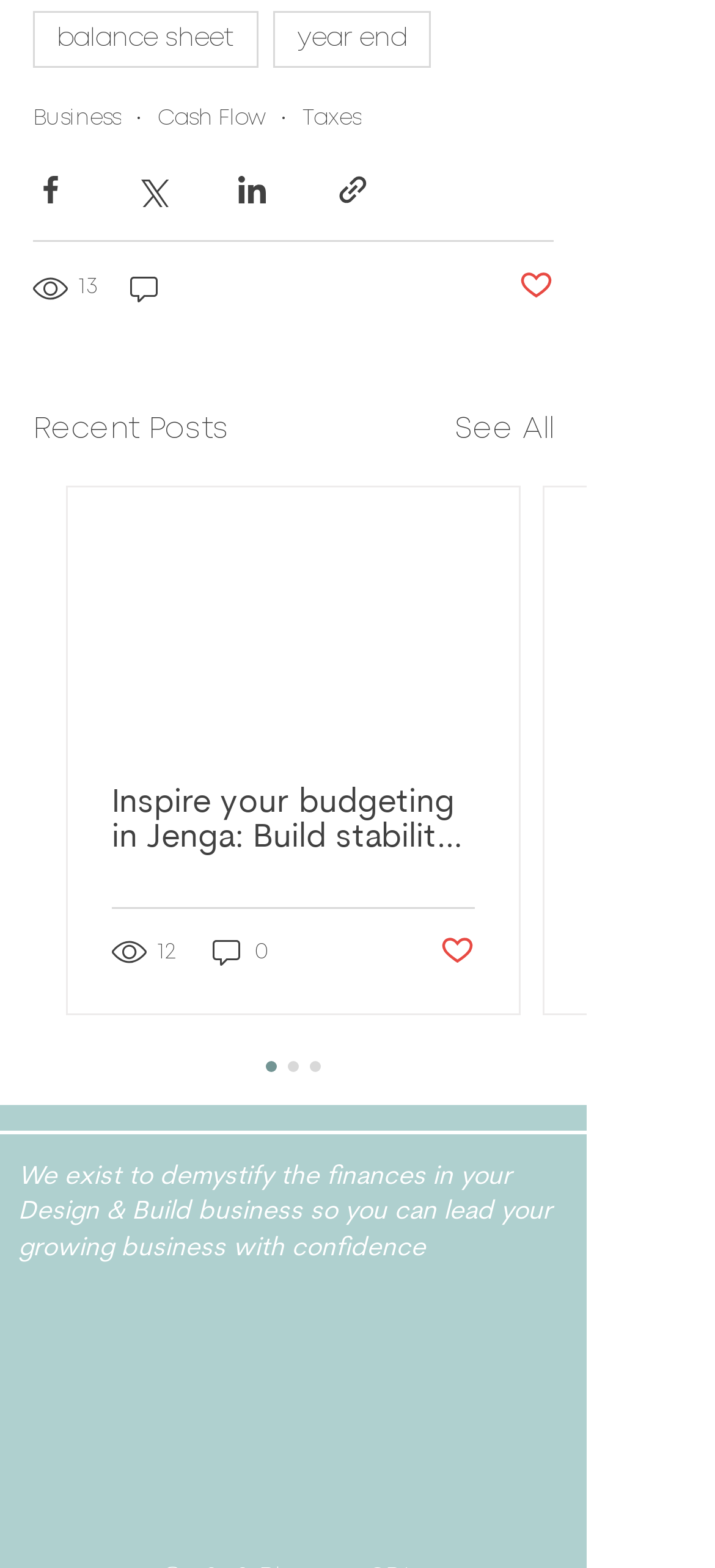Please find and report the bounding box coordinates of the element to click in order to perform the following action: "View recent posts". The coordinates should be expressed as four float numbers between 0 and 1, in the format [left, top, right, bottom].

[0.046, 0.261, 0.321, 0.289]